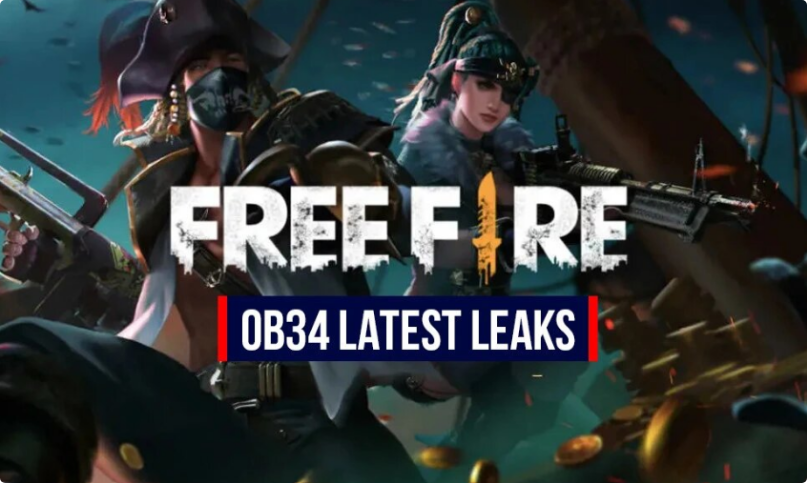Provide a comprehensive description of the image.

This striking image promotes the "Free Fire" game, showcasing dynamic characters dressed in pirate and tactical attire, emphasizing the adventurous essence of the game. The backdrop suggests an action-packed scenario with hints of treasure, reflecting a fast-paced gaming experience. Boldly displayed at the center, the title "FREE FIRE" captures attention, while the subtitle "OB34 LATEST LEAKS" highlights the exciting new developments in the upcoming OB34 update. This visual representation indicates that players can expect thrilling additions and updates, fueling the anticipation for the game's next chapter.